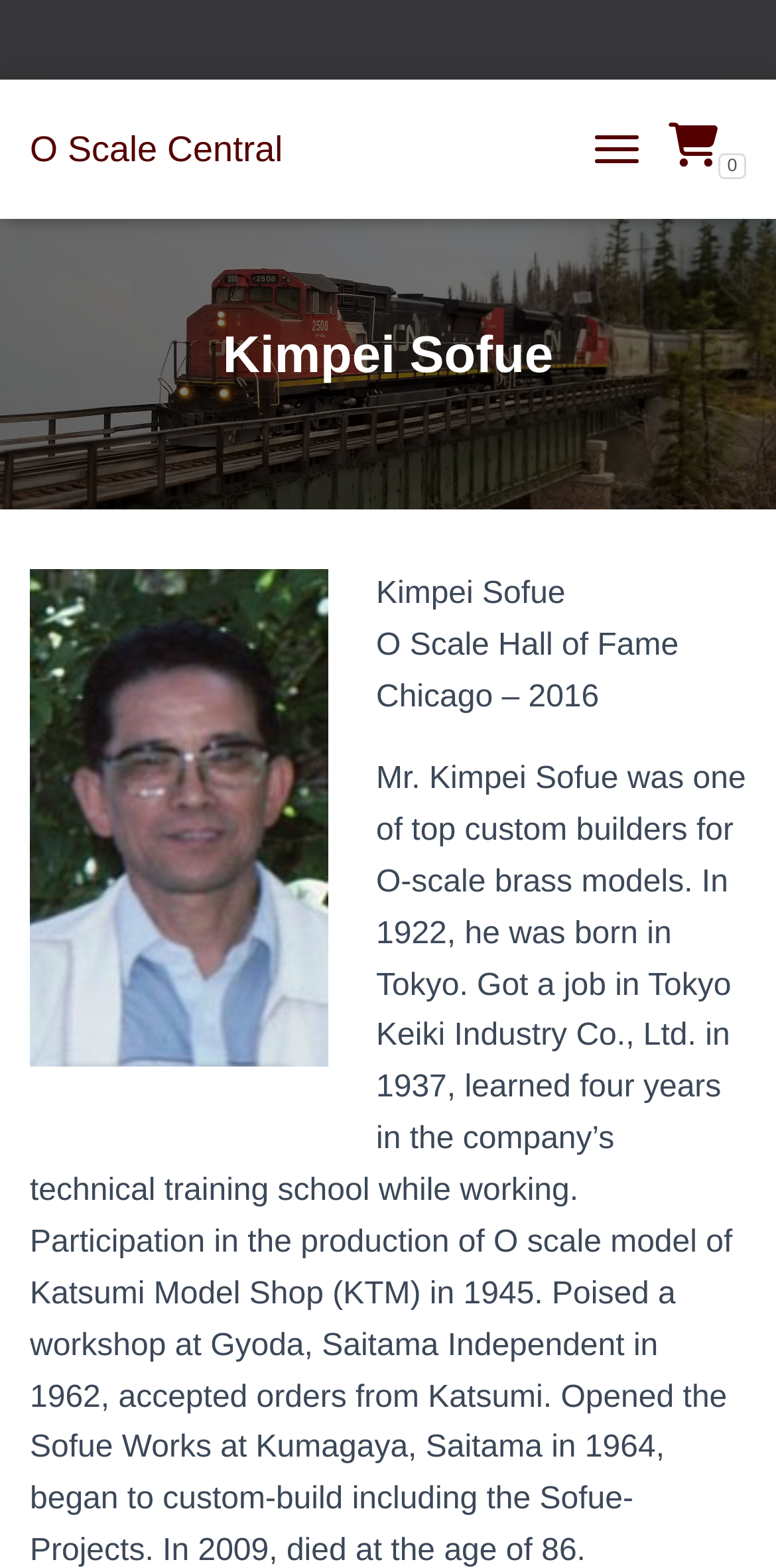Find the UI element described as: "0" and predict its bounding box coordinates. Ensure the coordinates are four float numbers between 0 and 1, [left, top, right, bottom].

[0.862, 0.079, 0.962, 0.111]